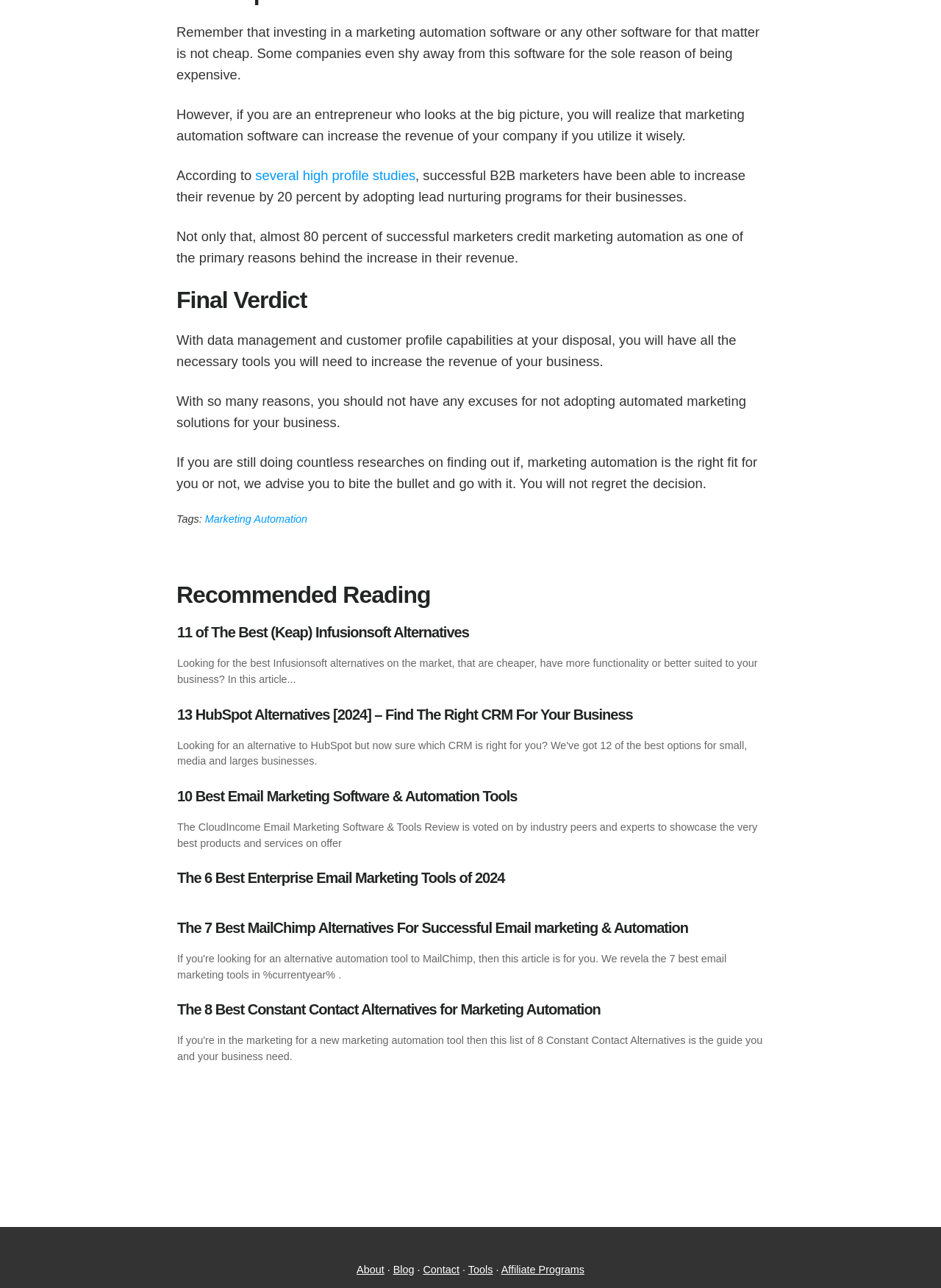Given the following UI element description: "several high profile studies", find the bounding box coordinates in the webpage screenshot.

[0.271, 0.13, 0.441, 0.142]